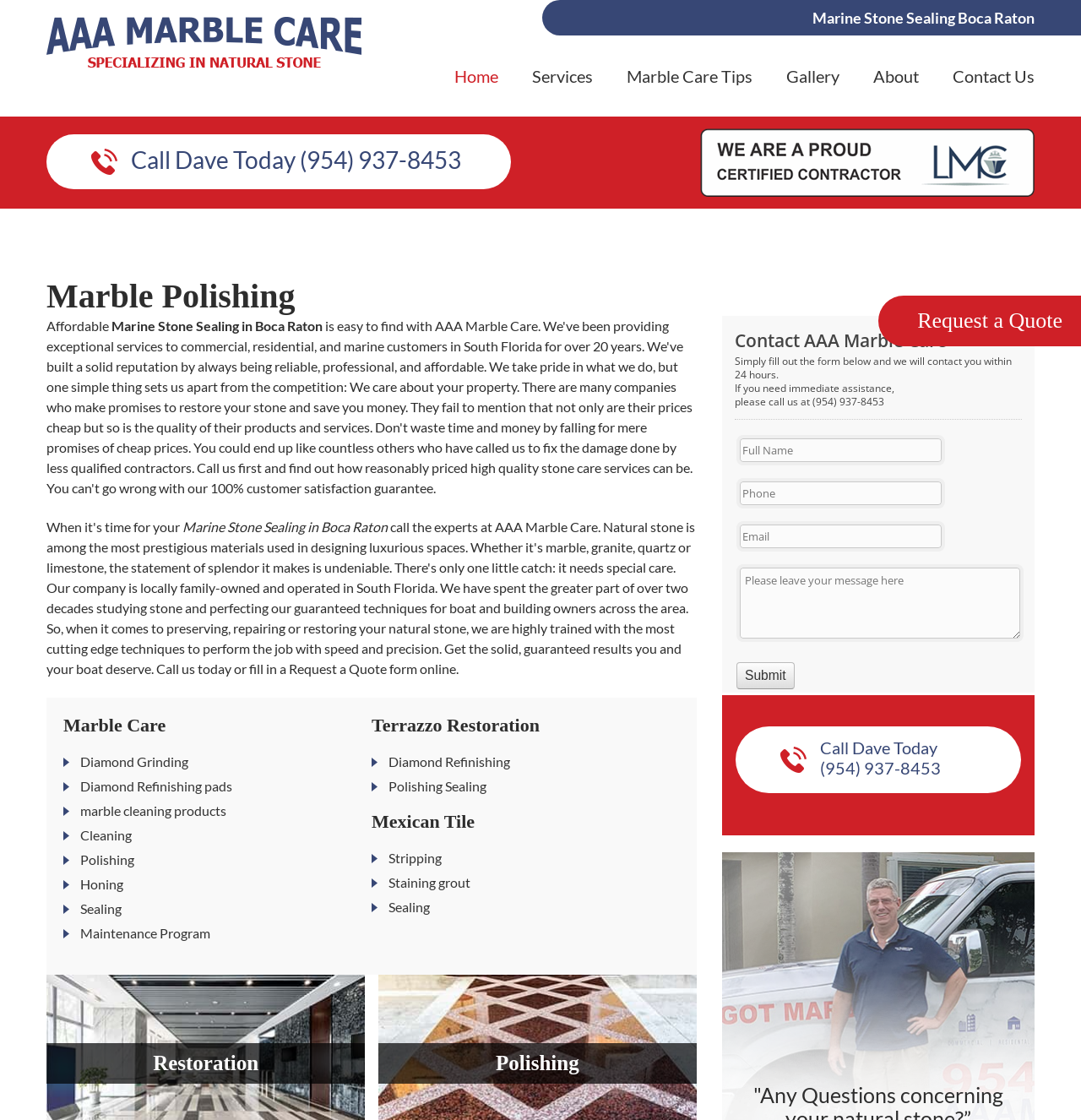Locate the bounding box coordinates of the element's region that should be clicked to carry out the following instruction: "Call the phone number". The coordinates need to be four float numbers between 0 and 1, i.e., [left, top, right, bottom].

[0.043, 0.12, 0.473, 0.169]